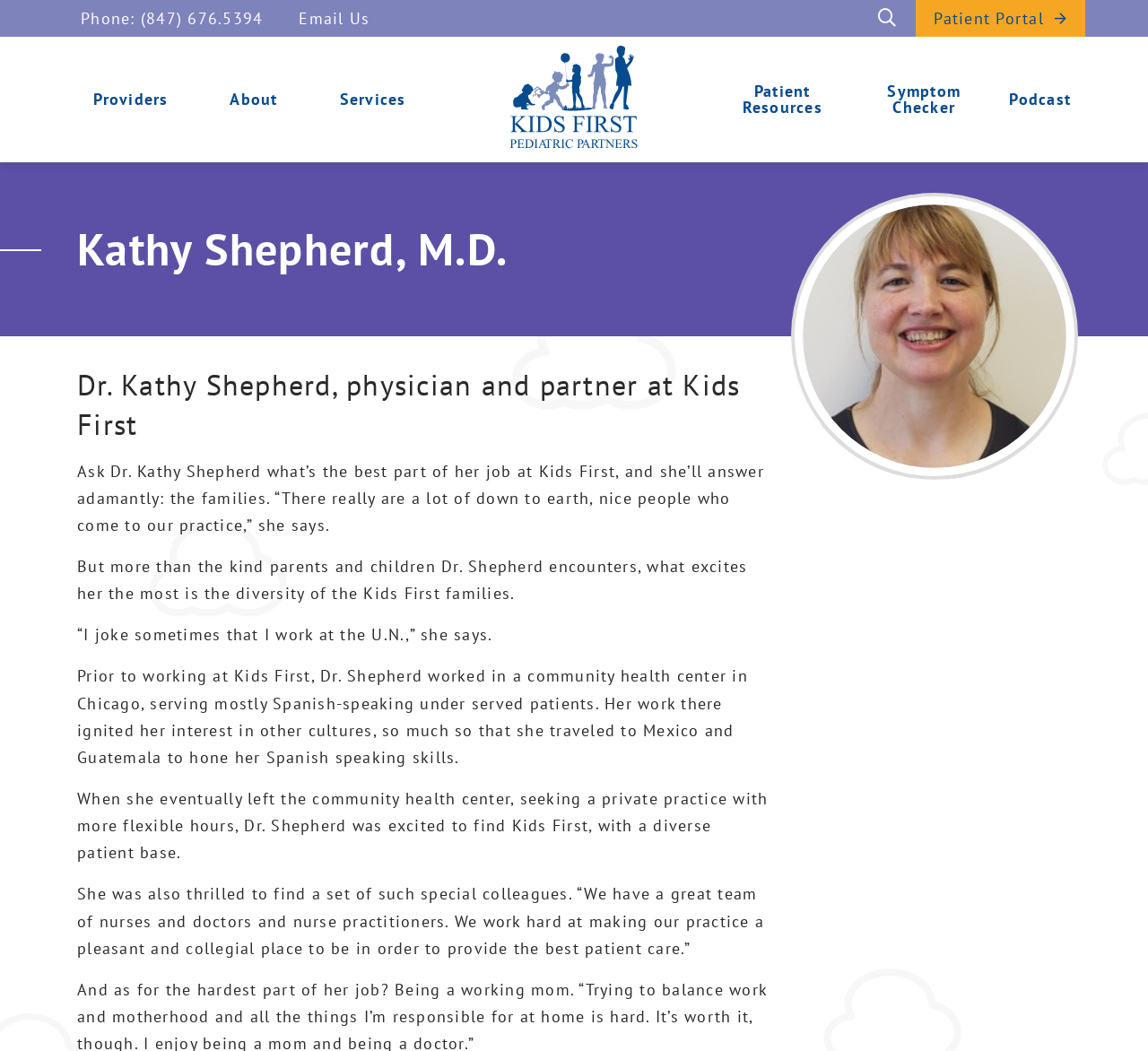What is Dr. Kathy Shepherd's job?
Answer the question in as much detail as possible.

Based on the webpage, Dr. Kathy Shepherd is a physician and partner at Kids First, as mentioned in the heading 'Dr. Kathy Shepherd, physician and partner at Kids First'.